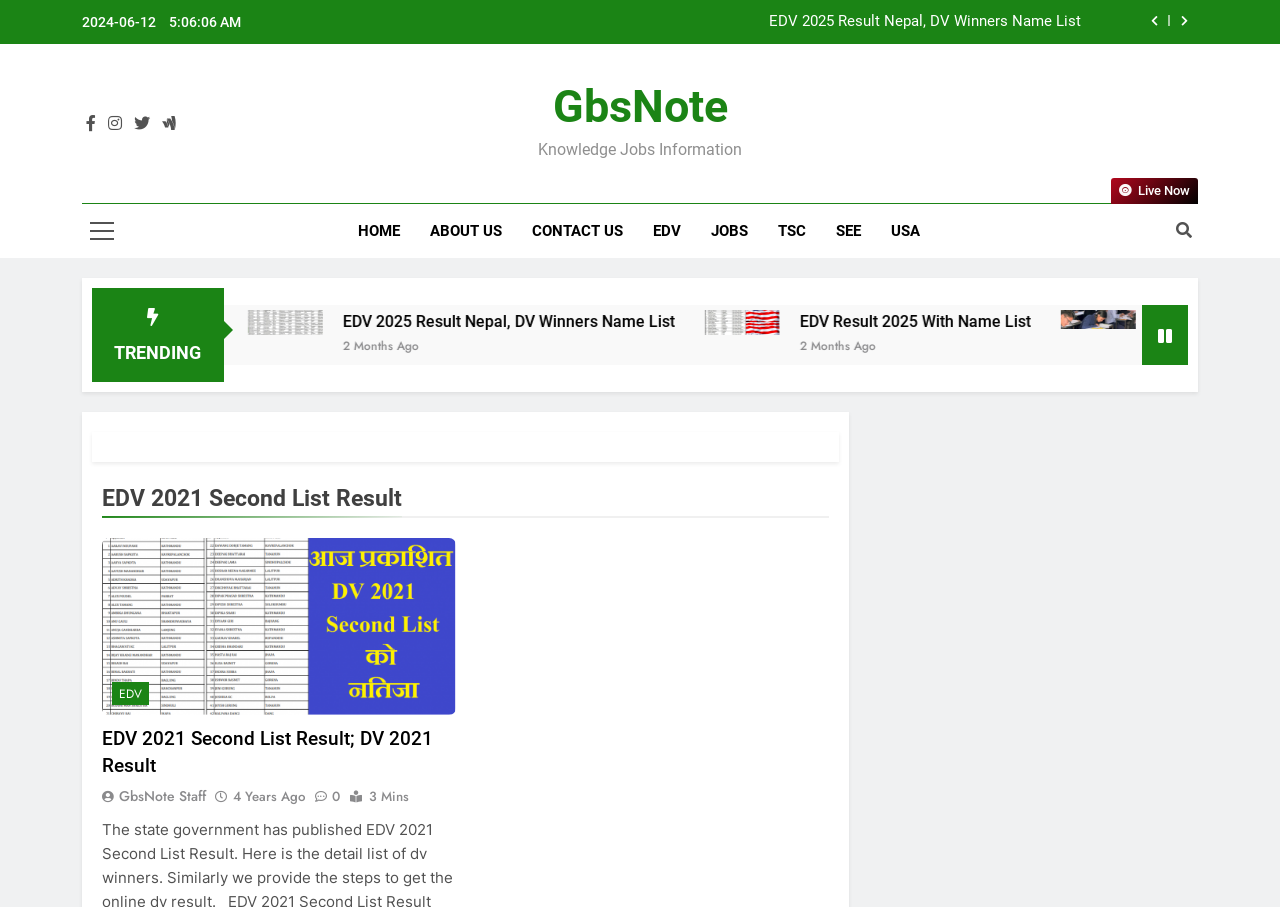Show the bounding box coordinates for the HTML element described as: "TSC".

[0.596, 0.225, 0.641, 0.284]